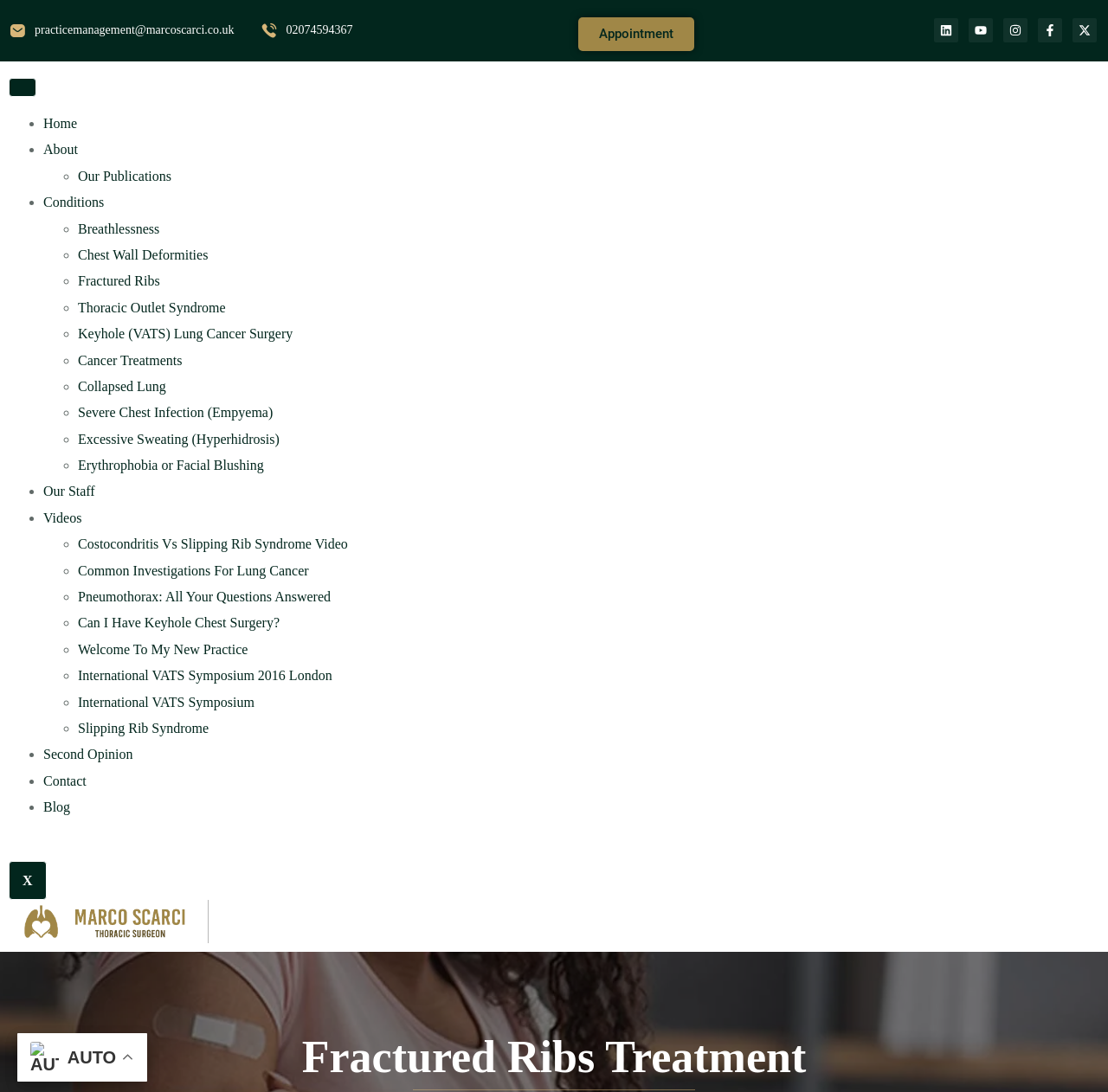What is the profession of Dr. Marco Scarci?
Examine the image closely and answer the question with as much detail as possible.

Based on the webpage, Dr. Marco Scarci is a thoracic surgeon, which can be inferred from the title 'London-based Consultant Thoracic Surgeon | Marco Scarci (MD FRCS (Eng) FCCP, FACS, FEBTS)' and the content of the webpage.